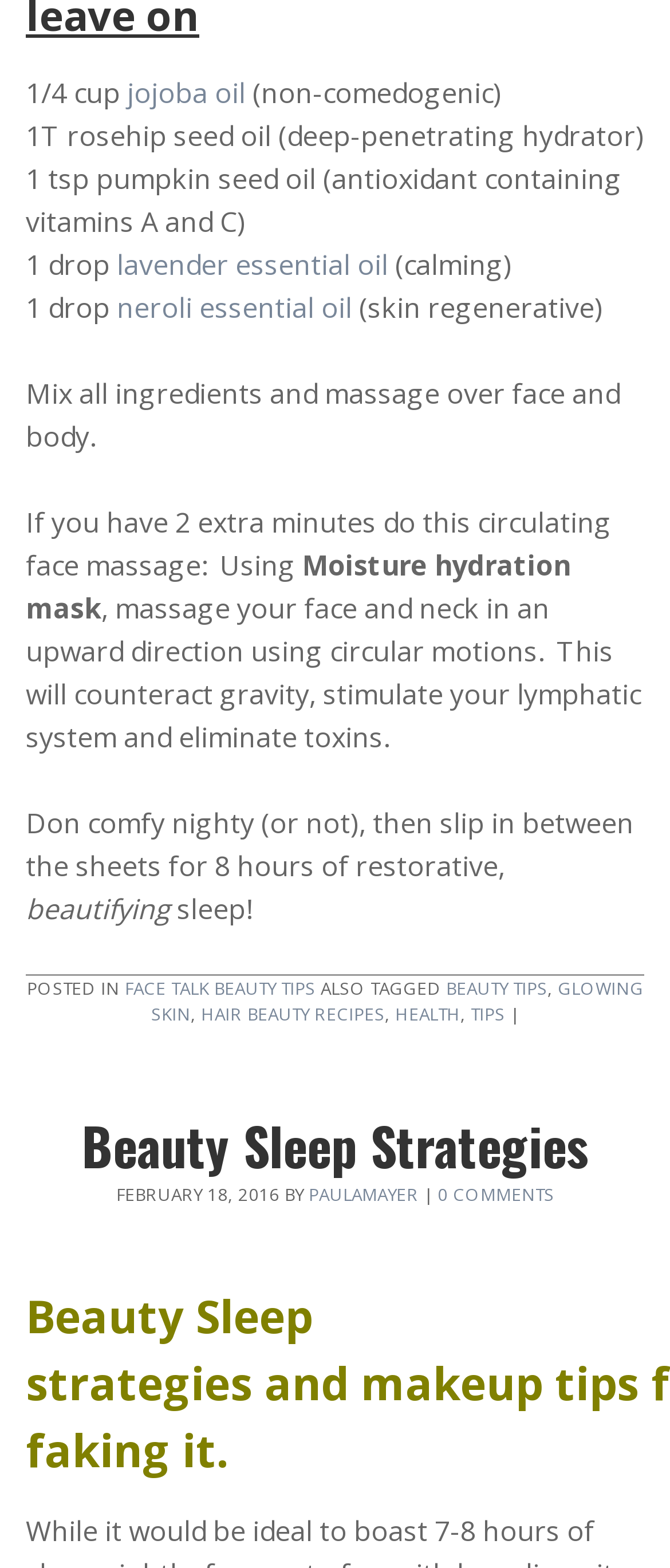What is the purpose of the face massage mentioned in the webpage?
Look at the image and respond with a one-word or short-phrase answer.

To counteract gravity and stimulate lymphatic system